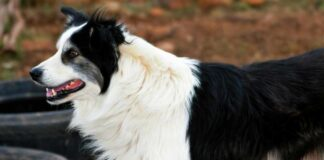Create an exhaustive description of the image.

In an amusing and heartwarming moment captured on video, a playful dog has taken the lead in a surprising scenario, forcing drivers to stop due to its unexpected antics. The image features a black and white dog, showcasing its vibrant personality as it stands alert, possibly assessing the surrounding actions. This incident has drawn attention, highlighting the charming and often comical interactions between pets and everyday life. The story has resonated with many, emphasizing the delightful unpredictability of animals.